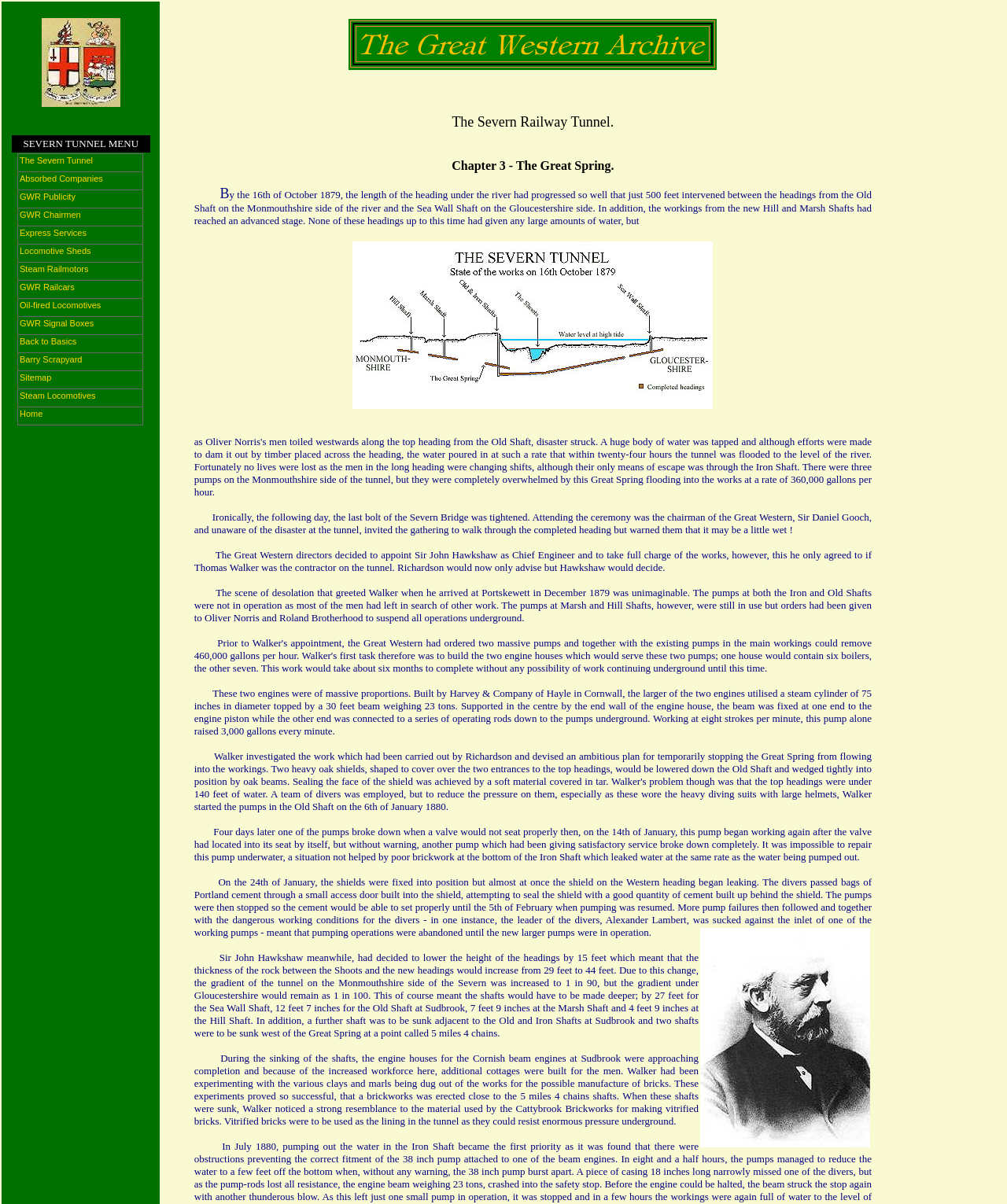Identify the bounding box coordinates of the area that should be clicked in order to complete the given instruction: "View the 'Chapter 3 - The Great Spring' section". The bounding box coordinates should be four float numbers between 0 and 1, i.e., [left, top, right, bottom].

[0.449, 0.132, 0.61, 0.143]